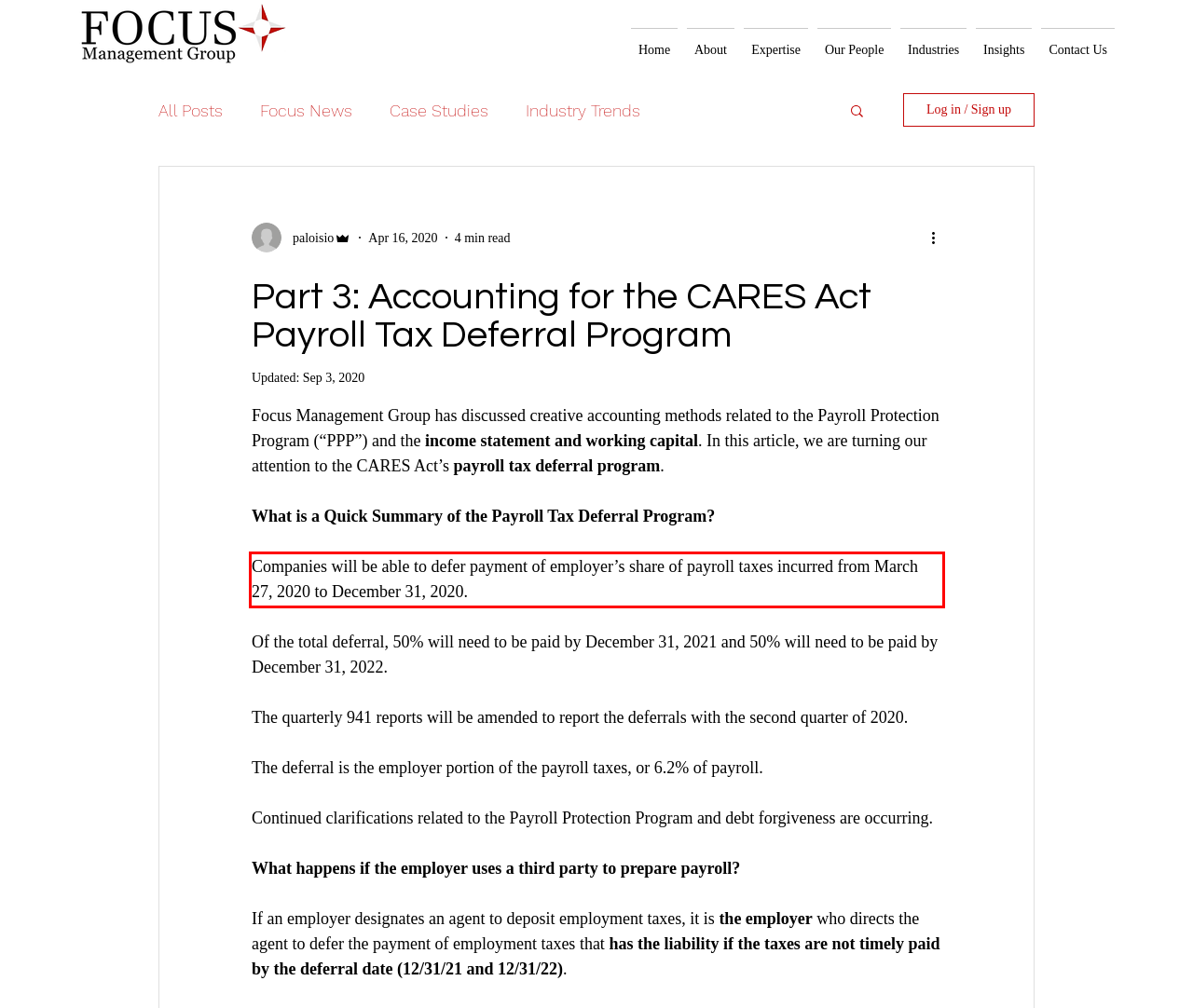Extract and provide the text found inside the red rectangle in the screenshot of the webpage.

Companies will be able to defer payment of employer’s share of payroll taxes incurred from March 27, 2020 to December 31, 2020.